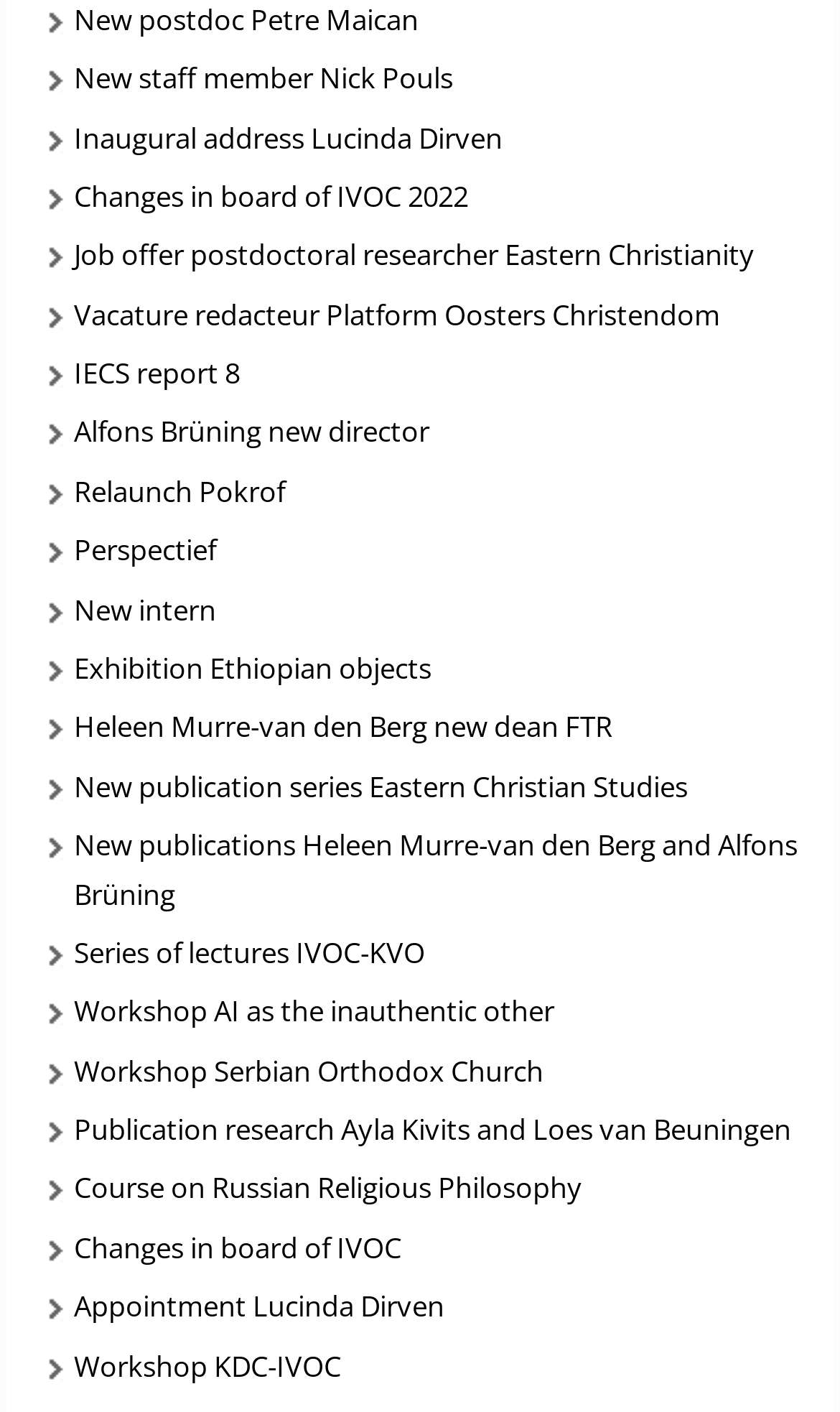Please specify the bounding box coordinates of the area that should be clicked to accomplish the following instruction: "Learn about the inaugural address of Lucinda Dirven". The coordinates should consist of four float numbers between 0 and 1, i.e., [left, top, right, bottom].

[0.088, 0.08, 0.598, 0.115]